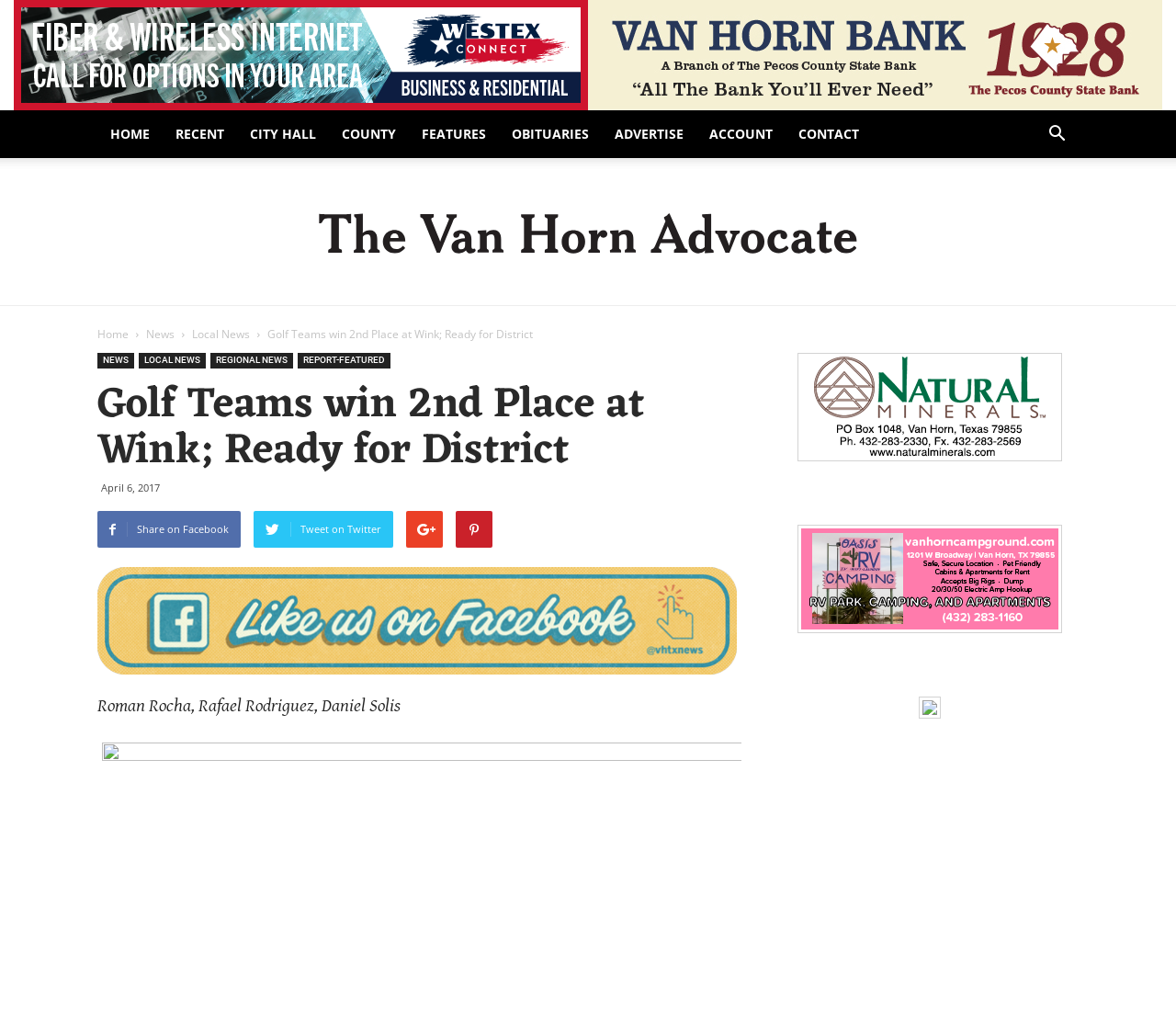What is the name of the publication?
Please answer the question as detailed as possible.

I determined the answer by looking at the link with the text 'The Van Horn Advocate' at the top of the webpage, which suggests that it is the name of the publication.